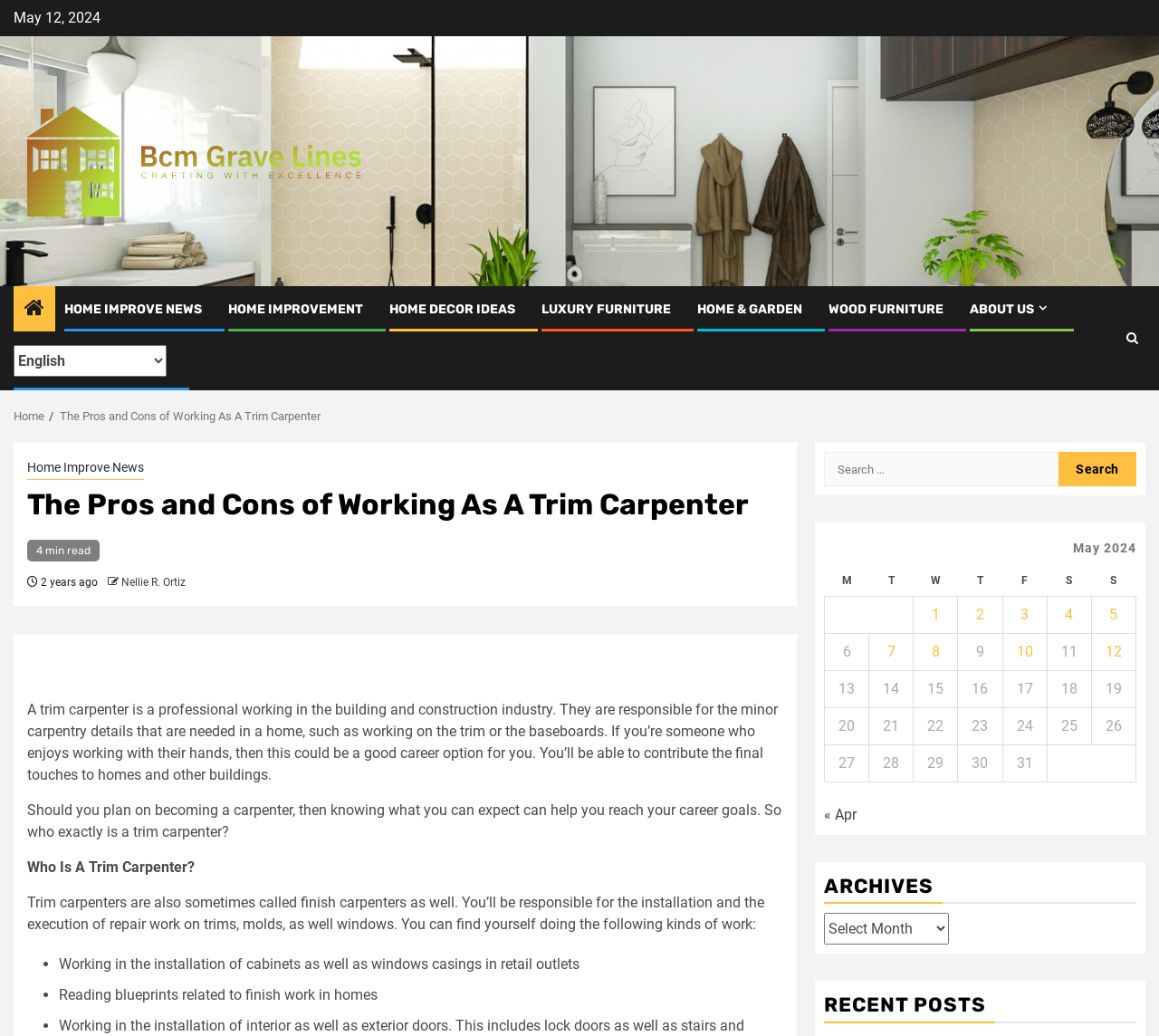Refer to the image and provide an in-depth answer to the question:
How many categories are listed in the navigation menu?

The navigation menu is located at the top of the webpage and lists several categories. These categories are 'HOME IMPROVE NEWS', 'HOME IMPROVEMENT', 'HOME DECOR IDEAS', 'LUXURY FURNITURE', 'HOME & GARDEN', 'WOOD FURNITURE', and 'ABOUT US'. There are 7 categories in total.